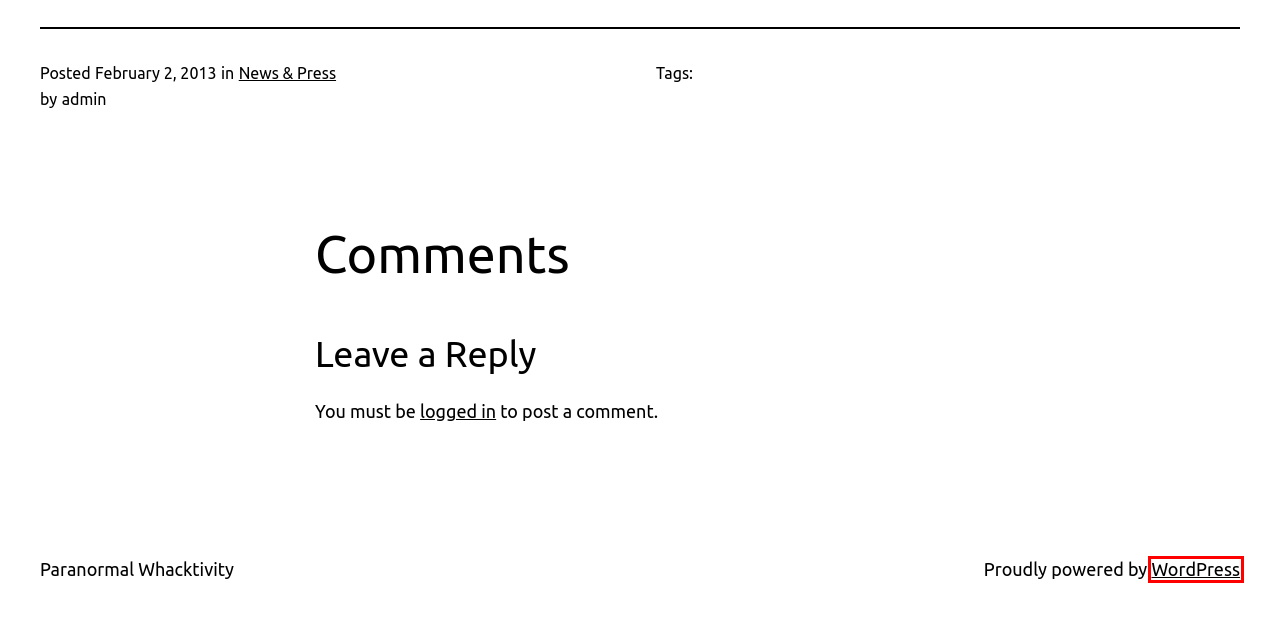You have received a screenshot of a webpage with a red bounding box indicating a UI element. Please determine the most fitting webpage description that matches the new webpage after clicking on the indicated element. The choices are:
A. Paranormal Whacktivity Official Trailer
B. Cast - Paranormal Whacktivity
C. On Demand - Paranormal Whacktivity
D. Photos - Paranormal Whacktivity
E. Log In ‹ Paranormal Whacktivity — WordPress
F. The Film - Paranormal Whacktivity
G. Blog Tool, Publishing Platform, and CMS – WordPress.org
H. News & Press Archives - Paranormal Whacktivity

G